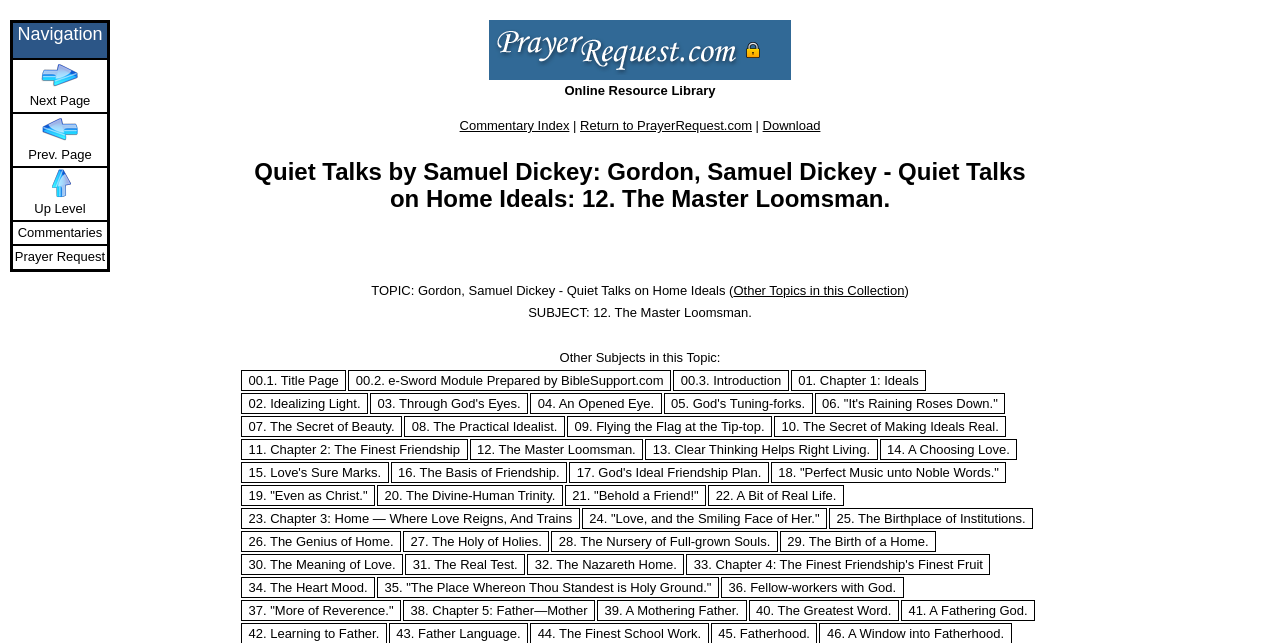What is the title of the online resource library?
Answer the question with just one word or phrase using the image.

Quiet Talks by Samuel Dickey